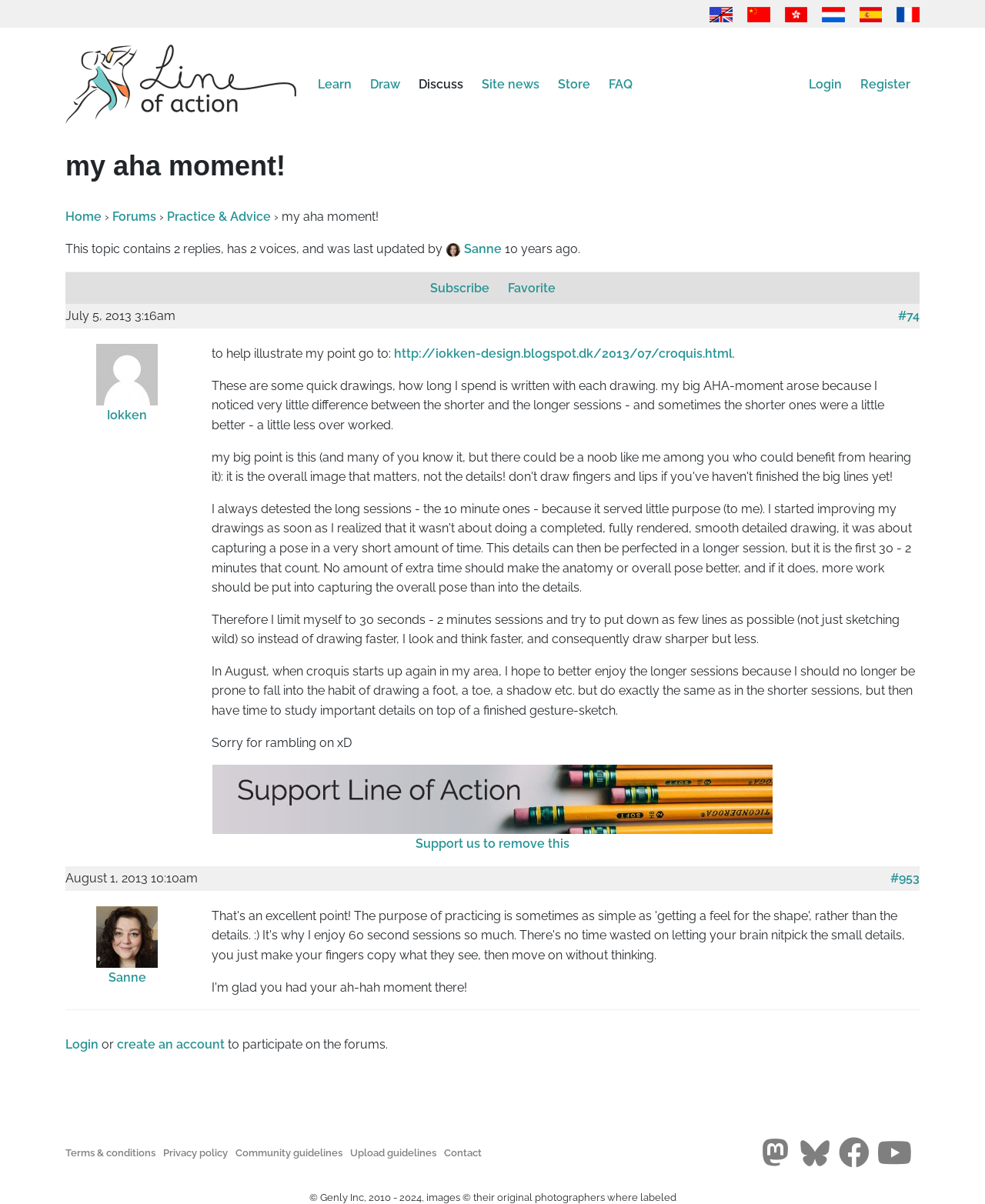Please determine the headline of the webpage and provide its content.

my aha moment!